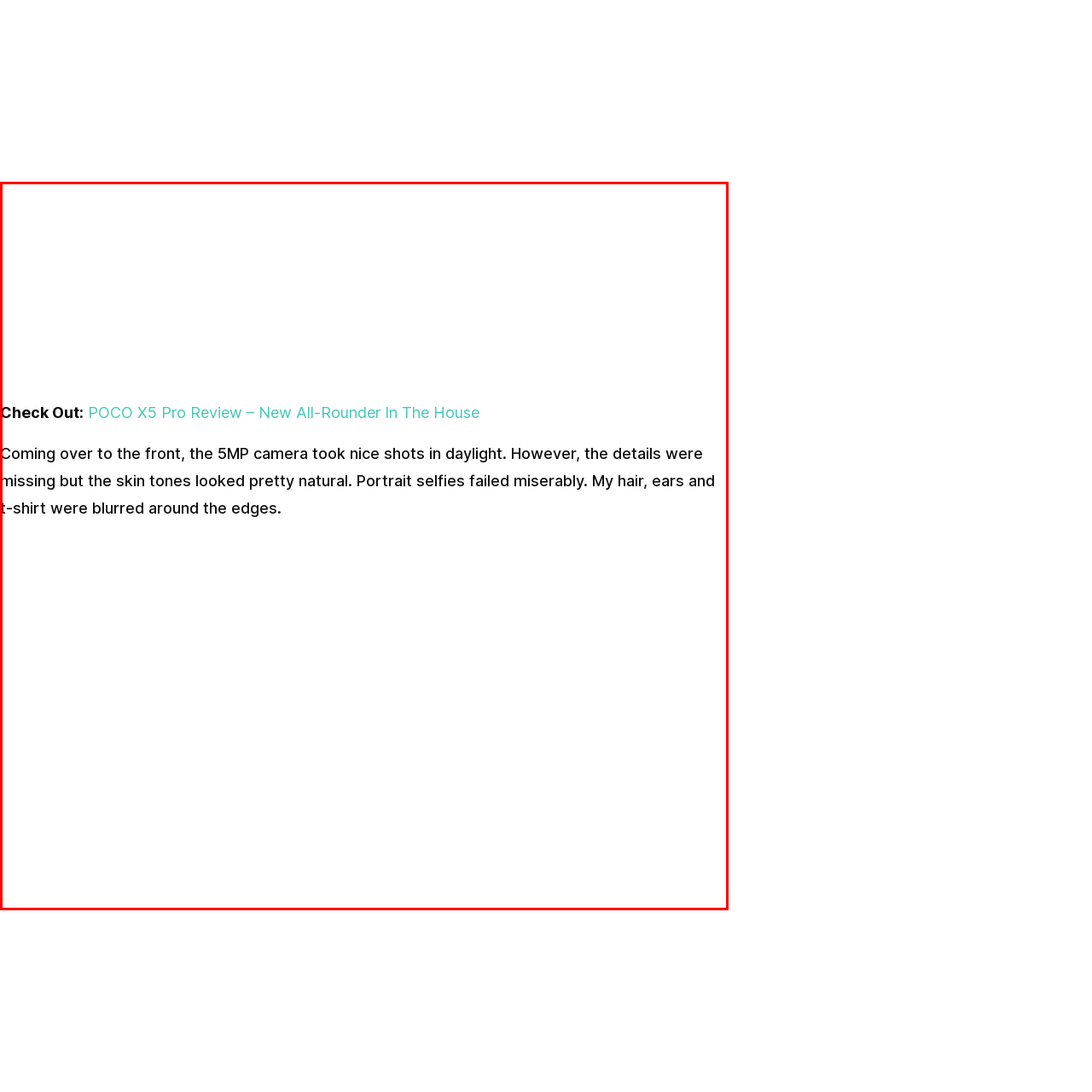How does the 5MP front camera perform in daylight?
Consider the details within the red bounding box and provide a thorough answer to the question.

The caption states that the 5MP front camera performed well in daylight, capturing natural skin tones, which suggests that the camera is capable of producing good results in well-lit conditions.